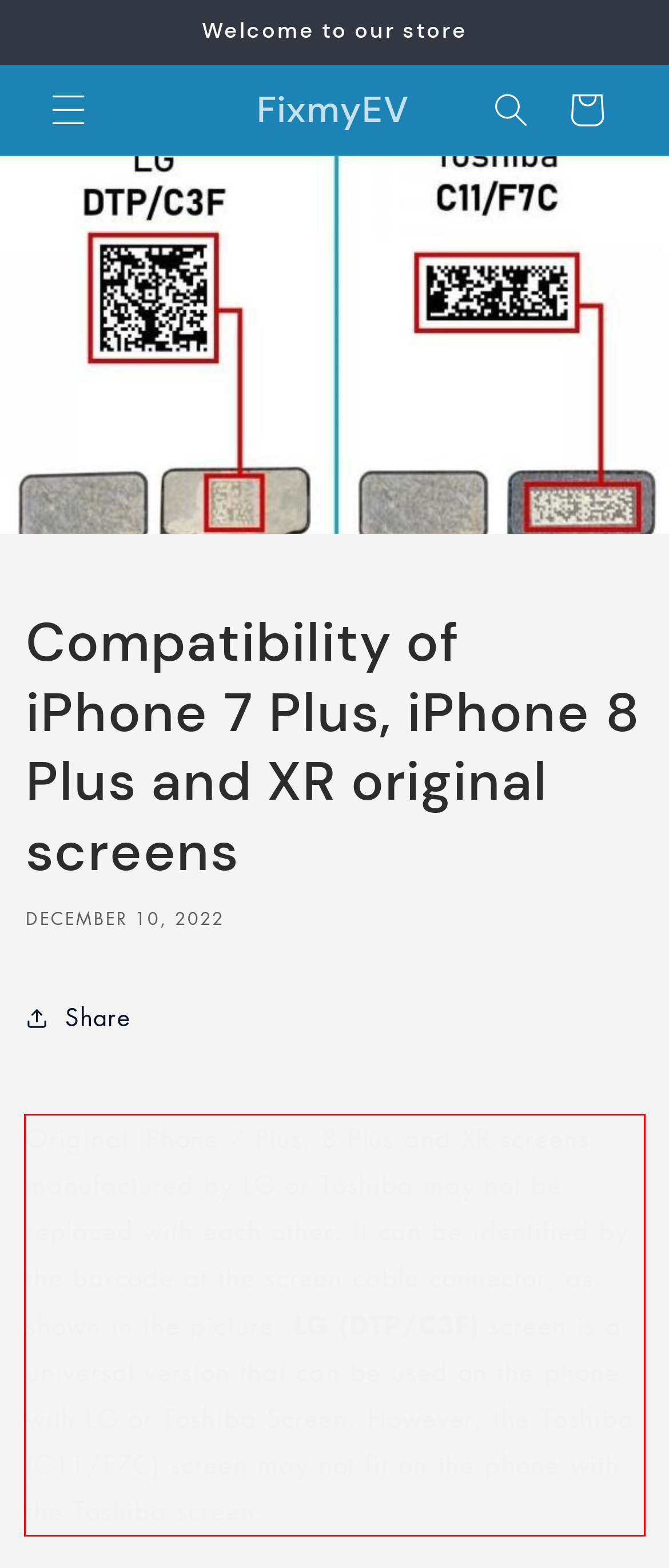You are given a screenshot showing a webpage with a red bounding box. Perform OCR to capture the text within the red bounding box.

Original iPhone 7 Plus, 8 Plus and XR screens manufactured by LG or Toshiba may not be replaced with each other. It can be identified by the barcode at the screen cable connector, as shown in the picture. LG (DTP/C3F) screen is a universal version that can be used on the phone with LG or Toshiba Screen. However, the Toshiba (C11/F7C) screen may not fit on the phone with the Toshiba screen.